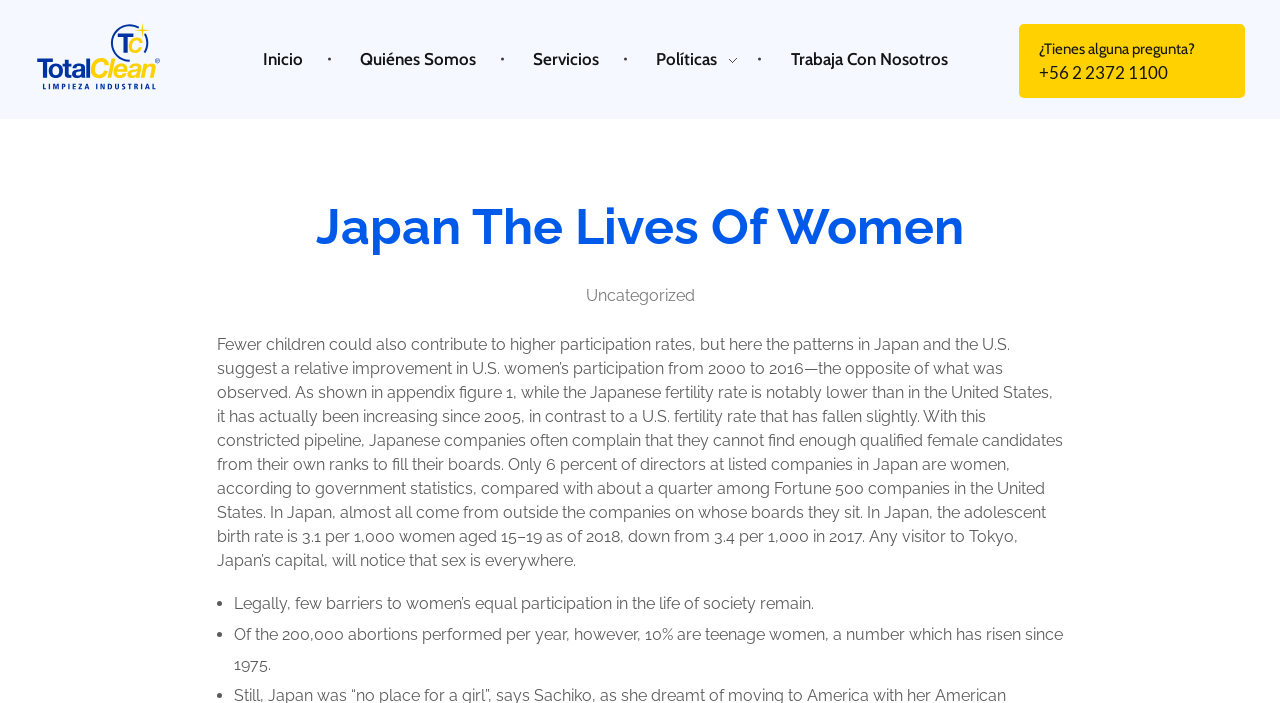Refer to the image and provide an in-depth answer to the question: 
What percentage of directors at listed companies in Japan are women?

According to the text, 'Only 6 percent of directors at listed companies in Japan are women, according to government statistics...' This information is provided in the paragraph that discusses the differences in women's participation in the workforce between Japan and the United States.